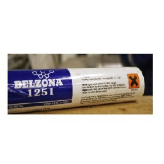Explain the image with as much detail as possible.

The image showcases a close-up view of a cylindrical tube labeled "BELZONA 1251." This product is part of the Belzona range, recognized for its specialized adhesives and sealants. The packaging prominently displays the product name in bold blue lettering, indicating its specific application or purpose in maintenance and repair tasks. The label also features essential safety symbols, emphasizing safe handling procedures. Additionally, the background appears to contain workshop materials, suggesting the product's practical use in industrial or repair settings. Overall, this image highlights the vital role of Belzona 1251 in providing effective solutions for adhesion and sealing applications.